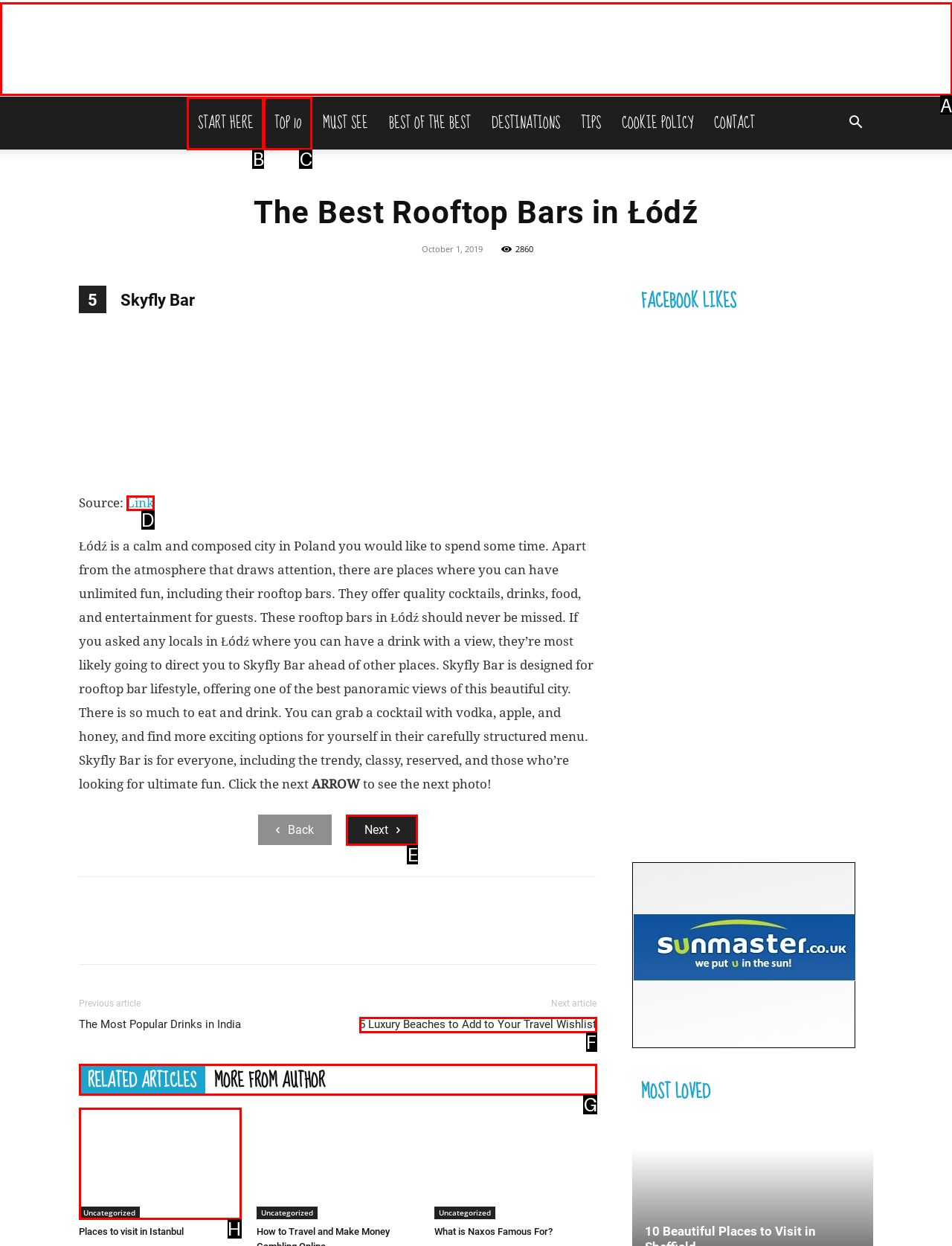Look at the highlighted elements in the screenshot and tell me which letter corresponds to the task: Read the 'RELATED ARTICLES MORE FROM AUTHOR' section.

G